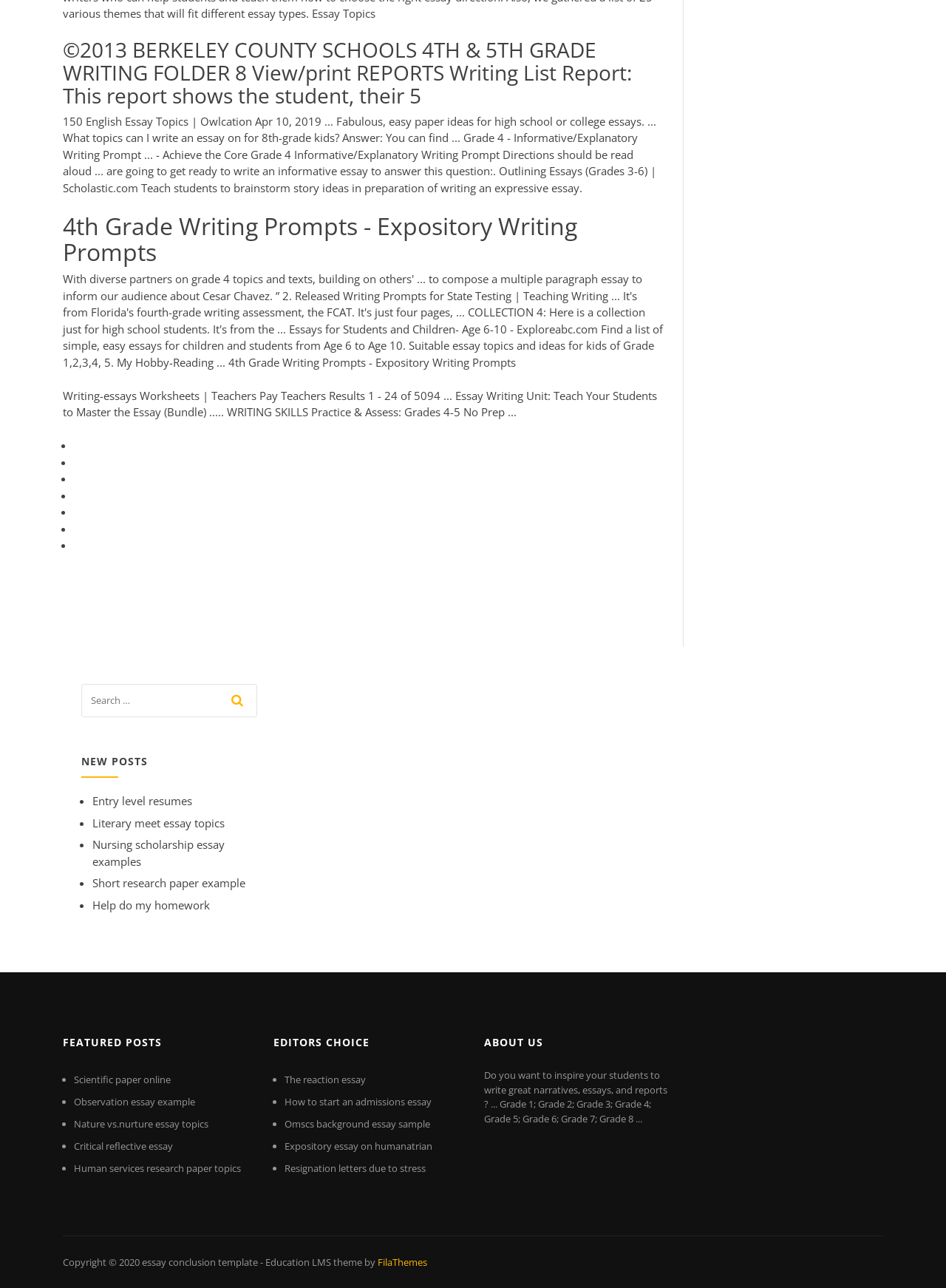Given the following UI element description: "Resignation letters due to stress", find the bounding box coordinates in the webpage screenshot.

[0.301, 0.902, 0.45, 0.912]